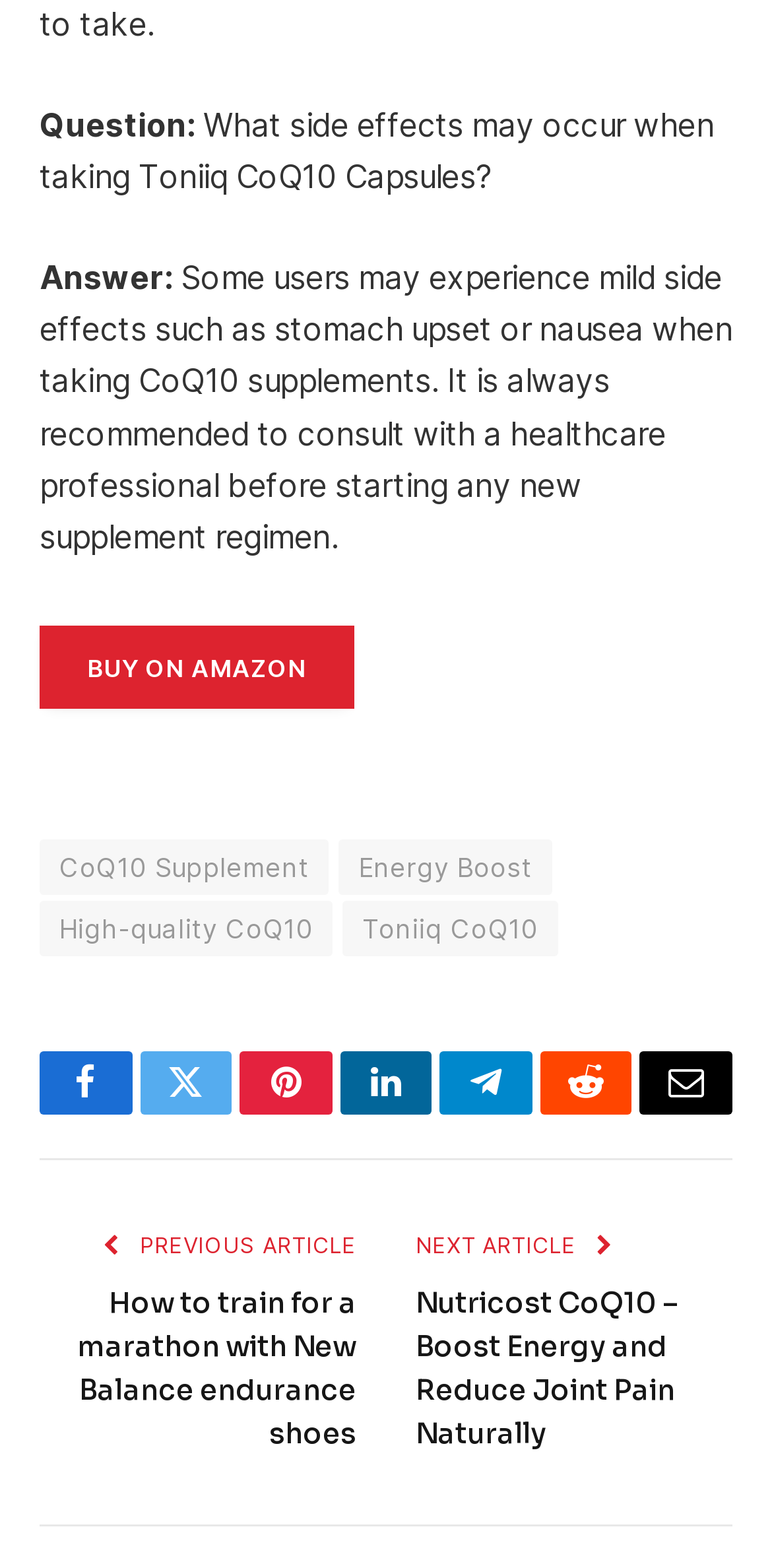What social media platforms are available for sharing?
Look at the image and answer the question using a single word or phrase.

Facebook, Twitter, Pinterest, LinkedIn, Telegram, Reddit, Email